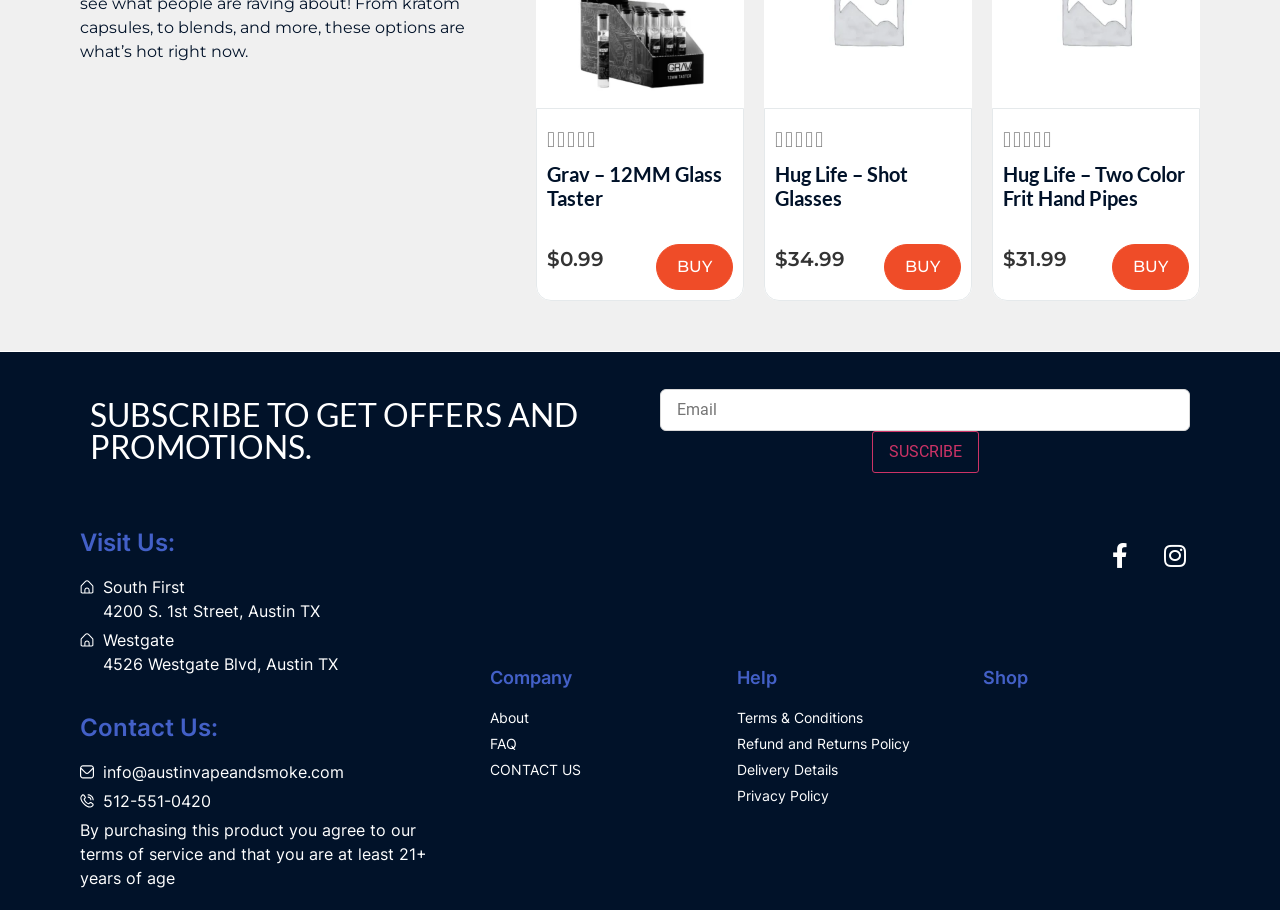Please find the bounding box for the following UI element description. Provide the coordinates in (top-left x, top-left y, bottom-right x, bottom-right y) format, with values between 0 and 1: Refund and Returns Policy

[0.576, 0.805, 0.737, 0.829]